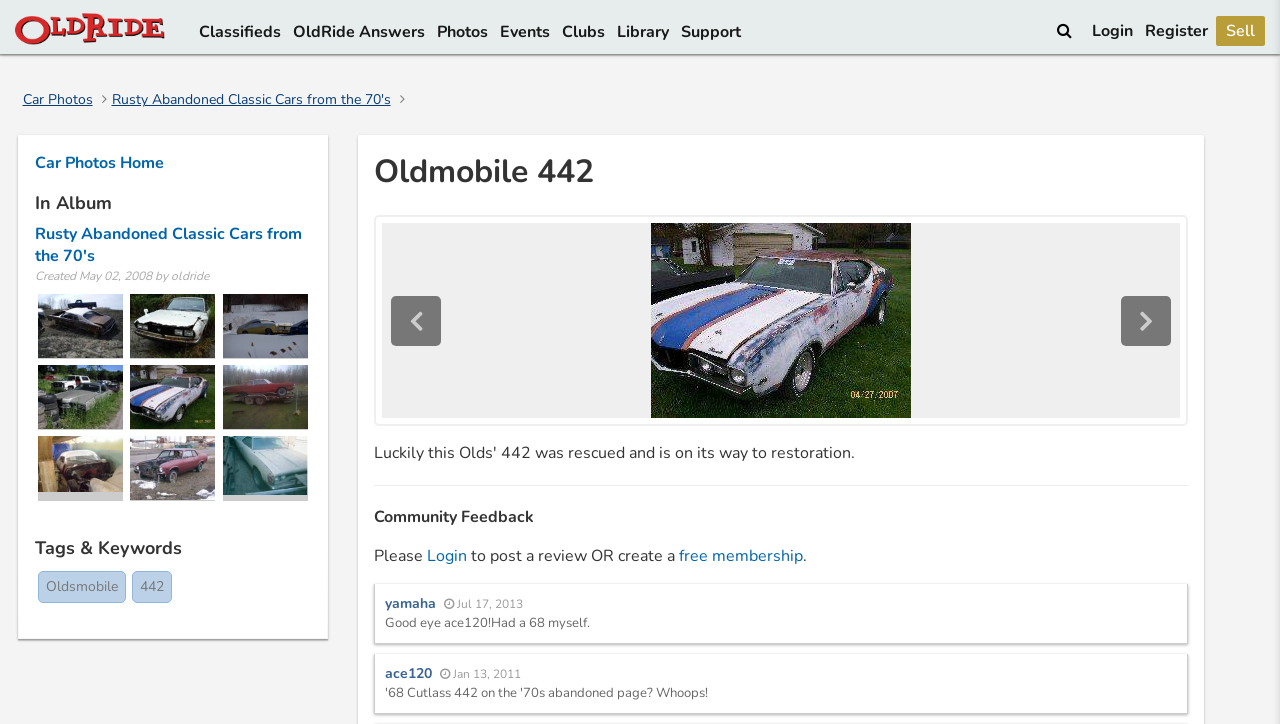What is the purpose of the 'Login' and 'Register' links?
Refer to the screenshot and answer in one word or phrase.

To access membership features